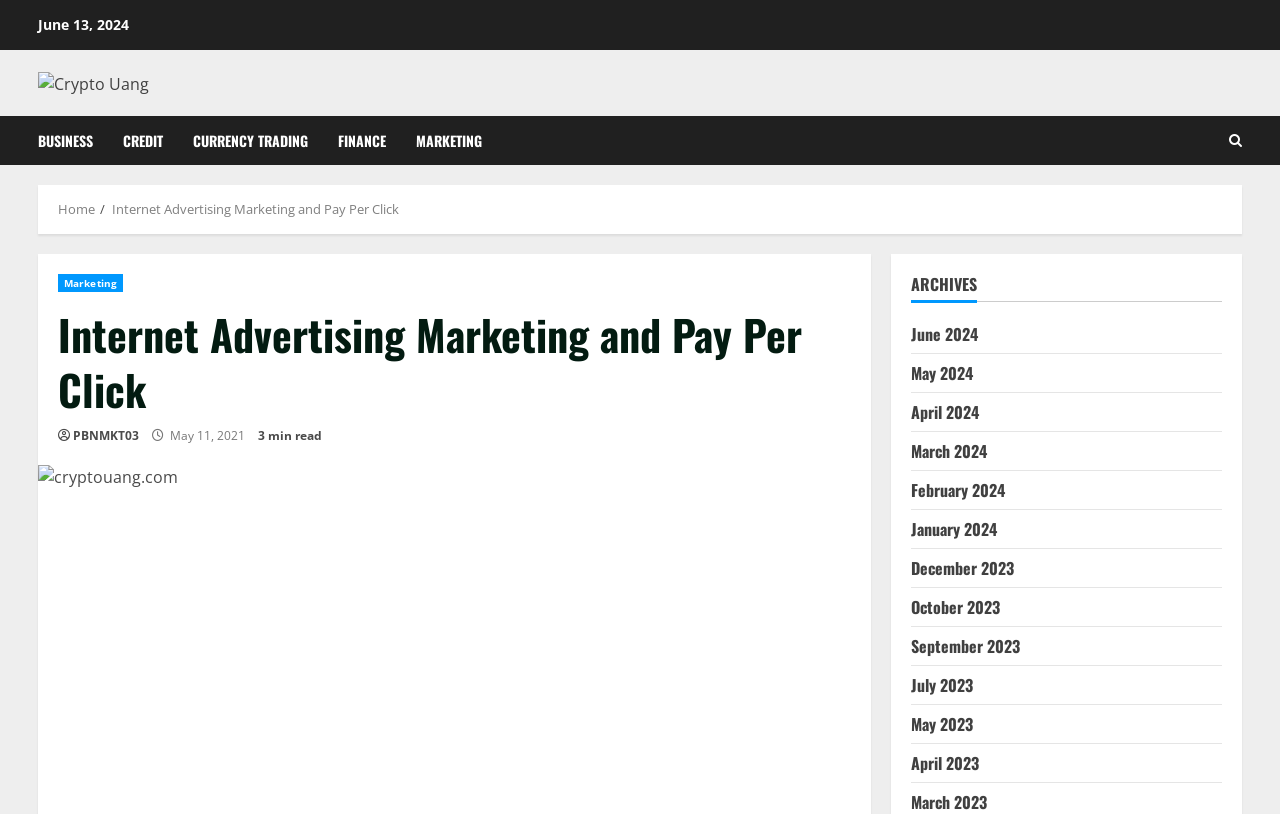Specify the bounding box coordinates of the element's region that should be clicked to achieve the following instruction: "Go to 'Home' page". The bounding box coordinates consist of four float numbers between 0 and 1, in the format [left, top, right, bottom].

[0.045, 0.245, 0.074, 0.267]